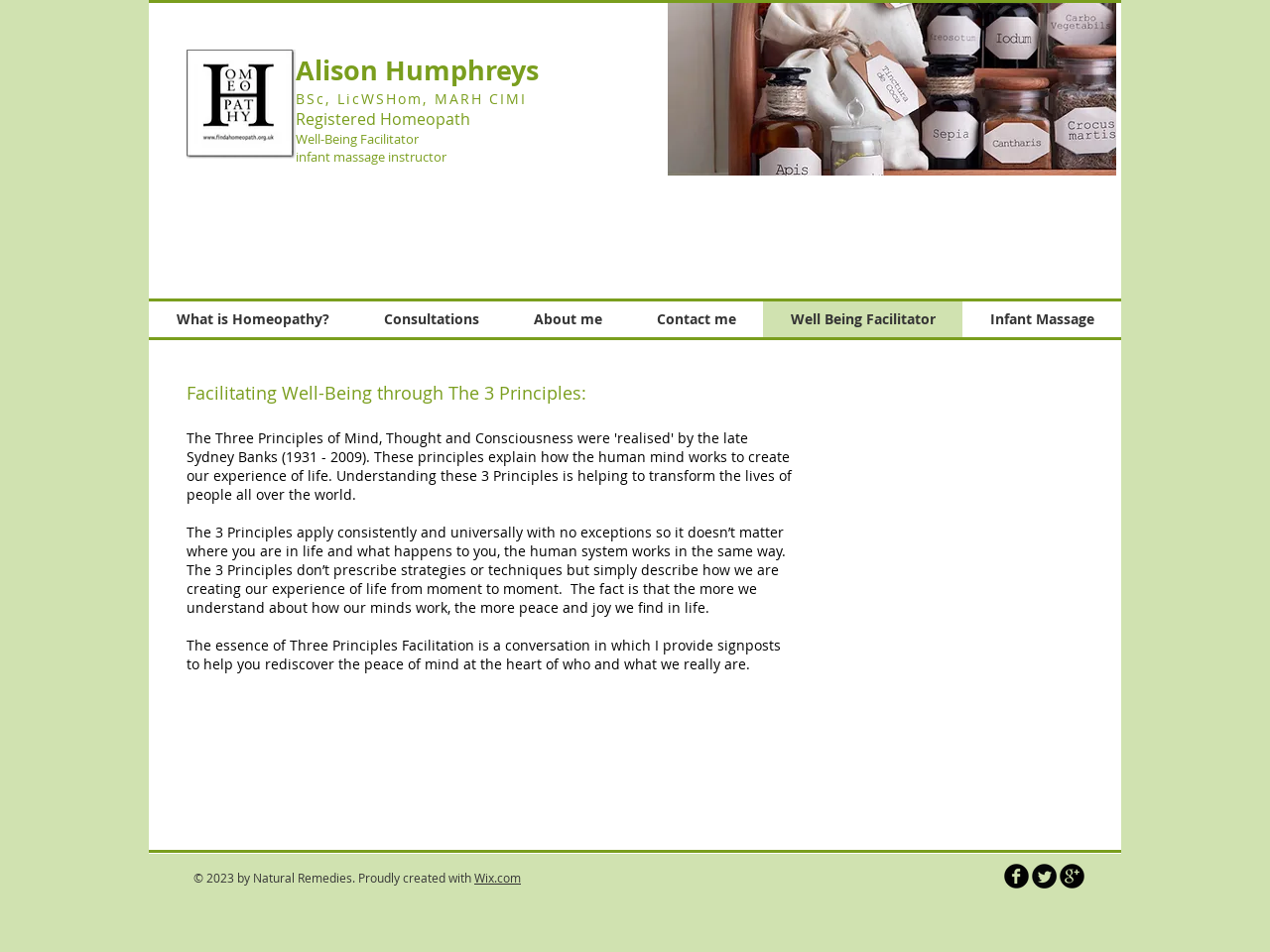Provide the bounding box coordinates of the area you need to click to execute the following instruction: "Follow the homeopath on Facebook".

[0.791, 0.907, 0.81, 0.933]